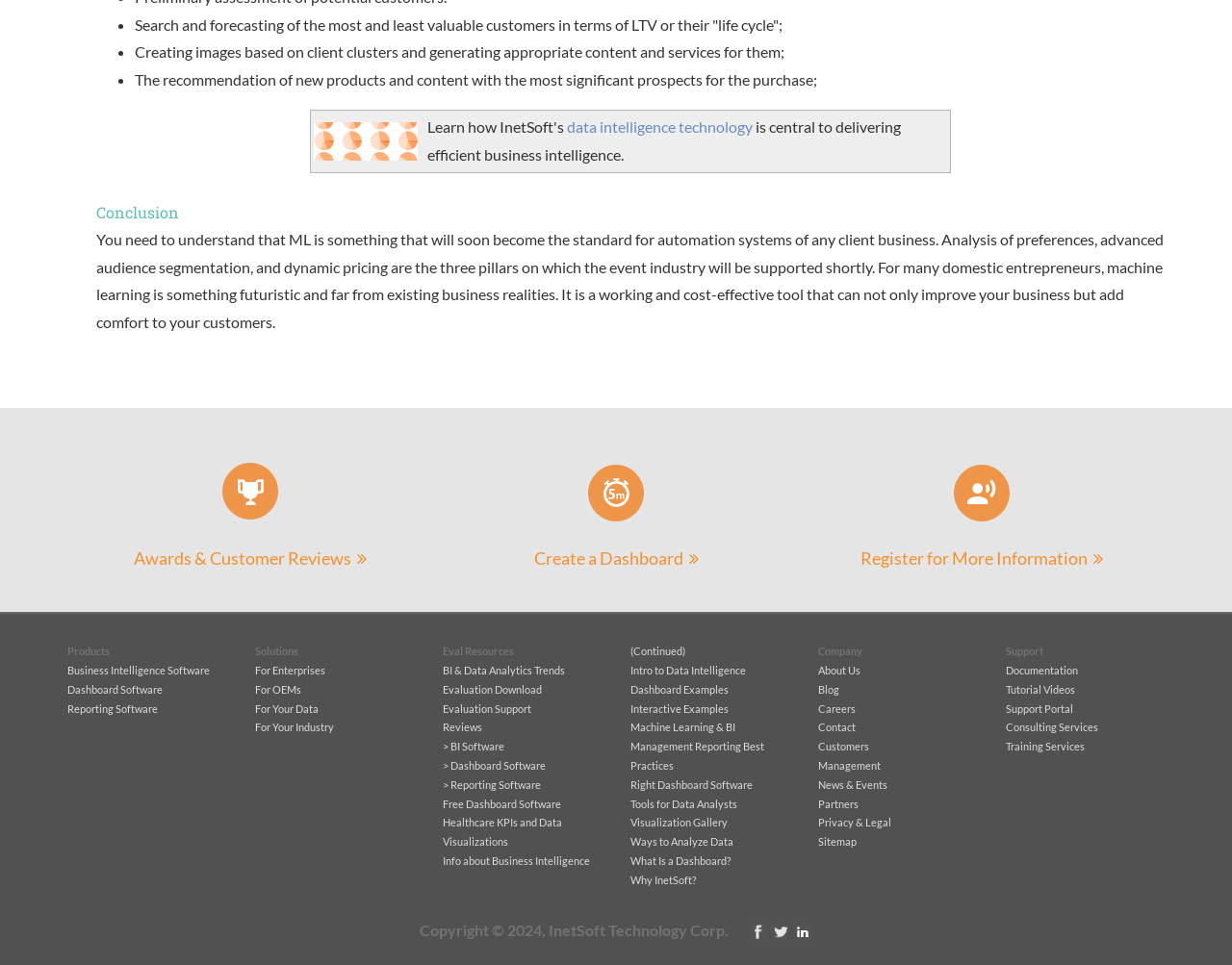Specify the bounding box coordinates for the region that must be clicked to perform the given instruction: "Get support".

[0.816, 0.668, 0.847, 0.681]